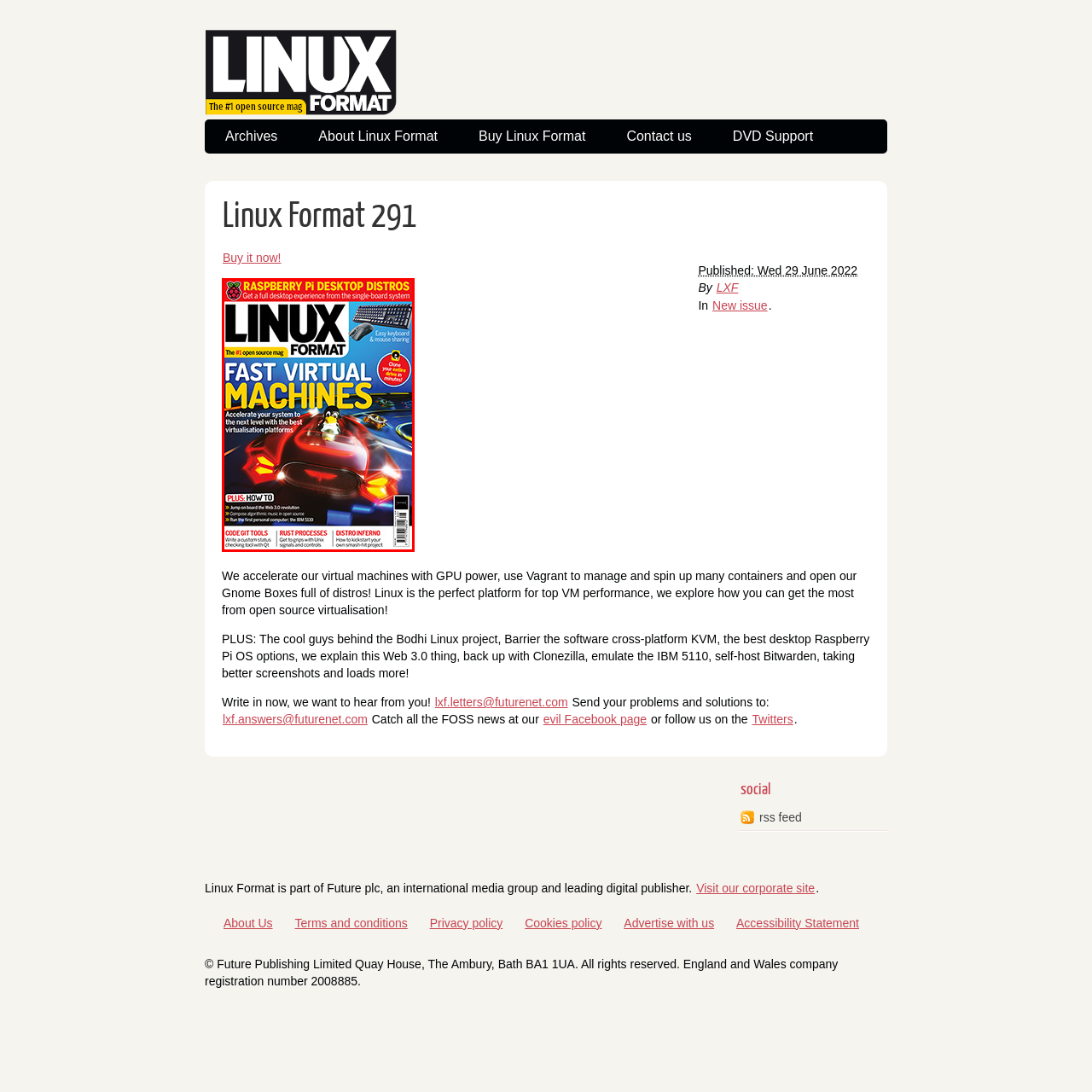Create an extensive description for the image inside the red frame.

The image features the cover of "Linux Format" magazine, showcasing the theme of virtual machines and the use of Linux as a powerful platform for virtualization. The cover prominently displays the magazine title in bold letters at the top, with "FAST VIRTUAL MACHINES" highlighted in vibrant yellow, suggesting a focus on performance and technological advancement. Below the title, a graphic illustration, possibly featuring Tux the penguin (the Linux mascot), is depicted in a dynamic, futuristic setting that implies speed and innovation in virtual environments. The cover also includes enticing feature highlights, such as guidance on web technologies like Web 3.0, Raspberry Pi desktop distributions, and related topics, indicating a comprehensive exploration of open-source solutions and tools. Overall, the design communicates a modern and energetic approach to Linux and its applications in virtualization.